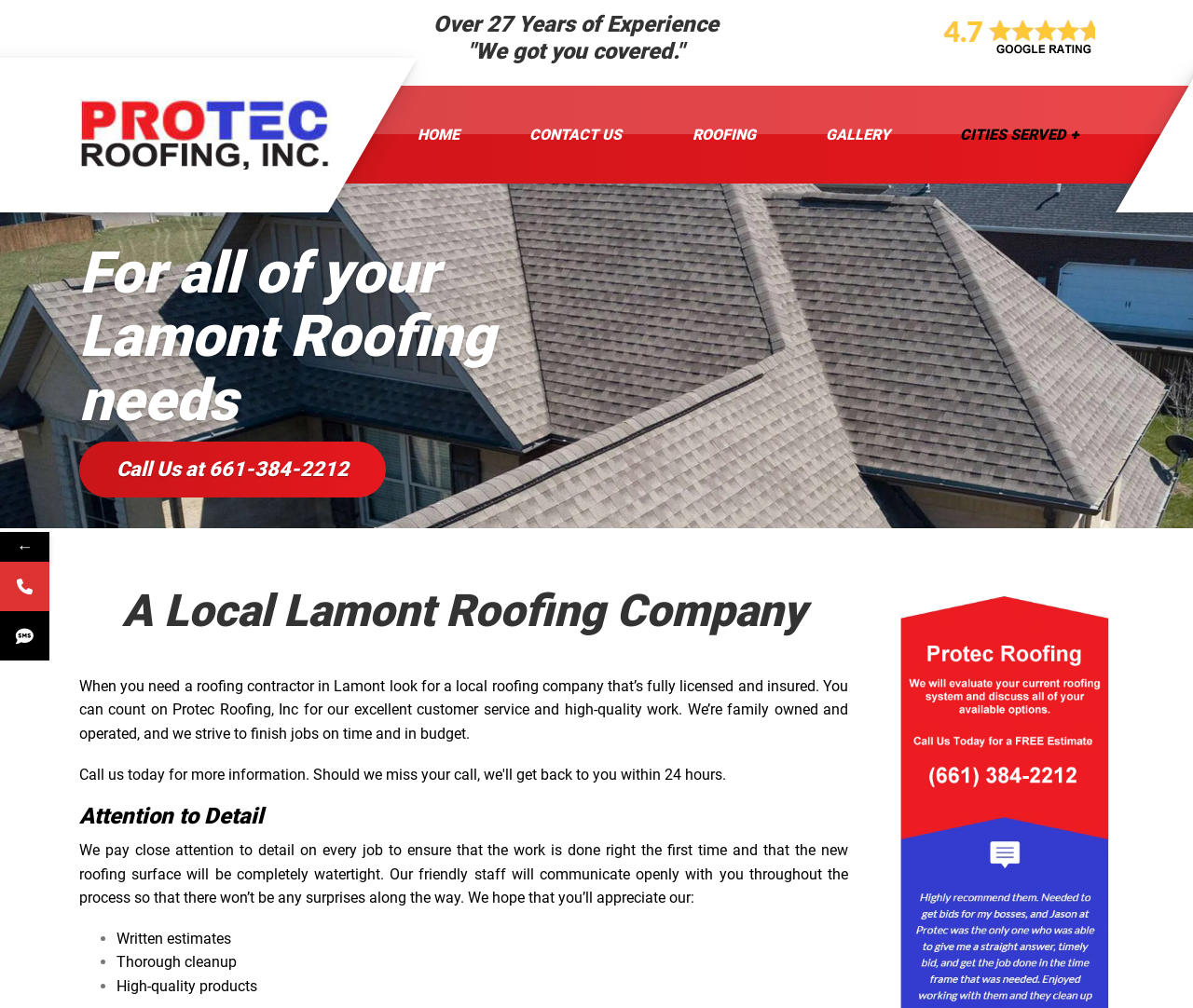Please find and report the bounding box coordinates of the element to click in order to perform the following action: "Call the phone number 661-384-2212". The coordinates should be expressed as four float numbers between 0 and 1, in the format [left, top, right, bottom].

[0.066, 0.438, 0.323, 0.494]